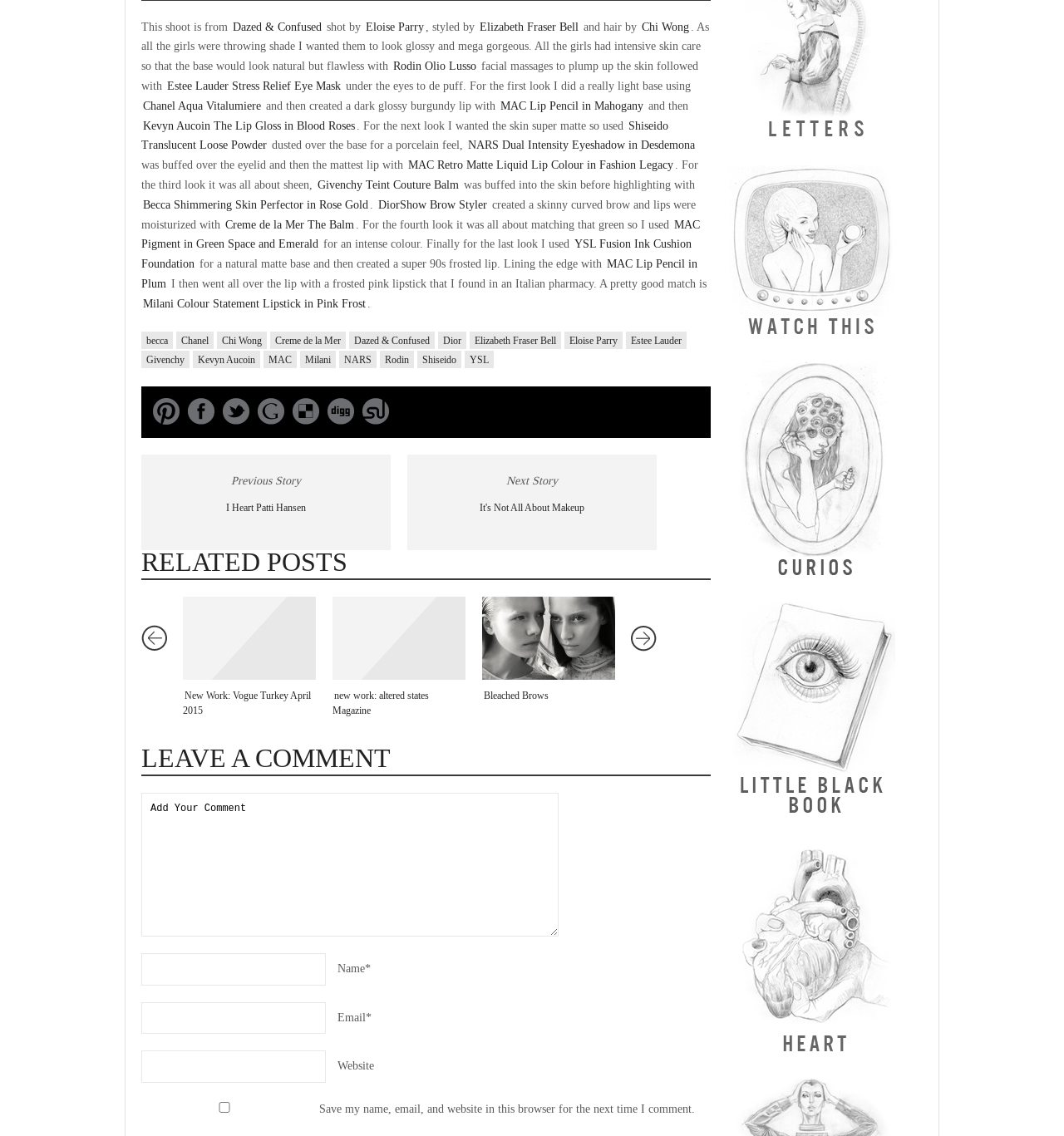Please give the bounding box coordinates of the area that should be clicked to fulfill the following instruction: "Follow Eloise Parry on social media". The coordinates should be in the format of four float numbers from 0 to 1, i.e., [left, top, right, bottom].

[0.342, 0.016, 0.4, 0.03]